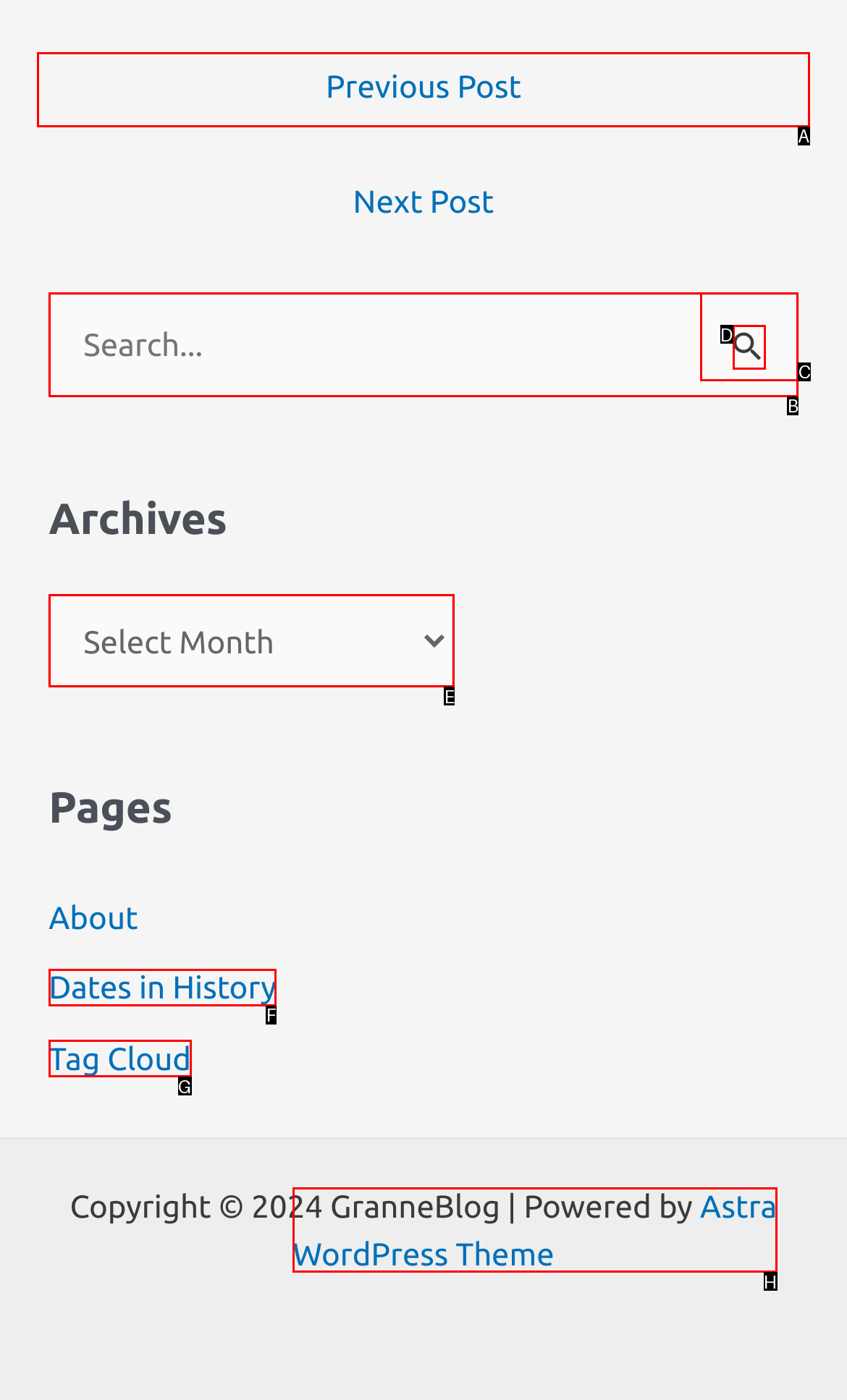With the description: Astra WordPress Theme, find the option that corresponds most closely and answer with its letter directly.

H